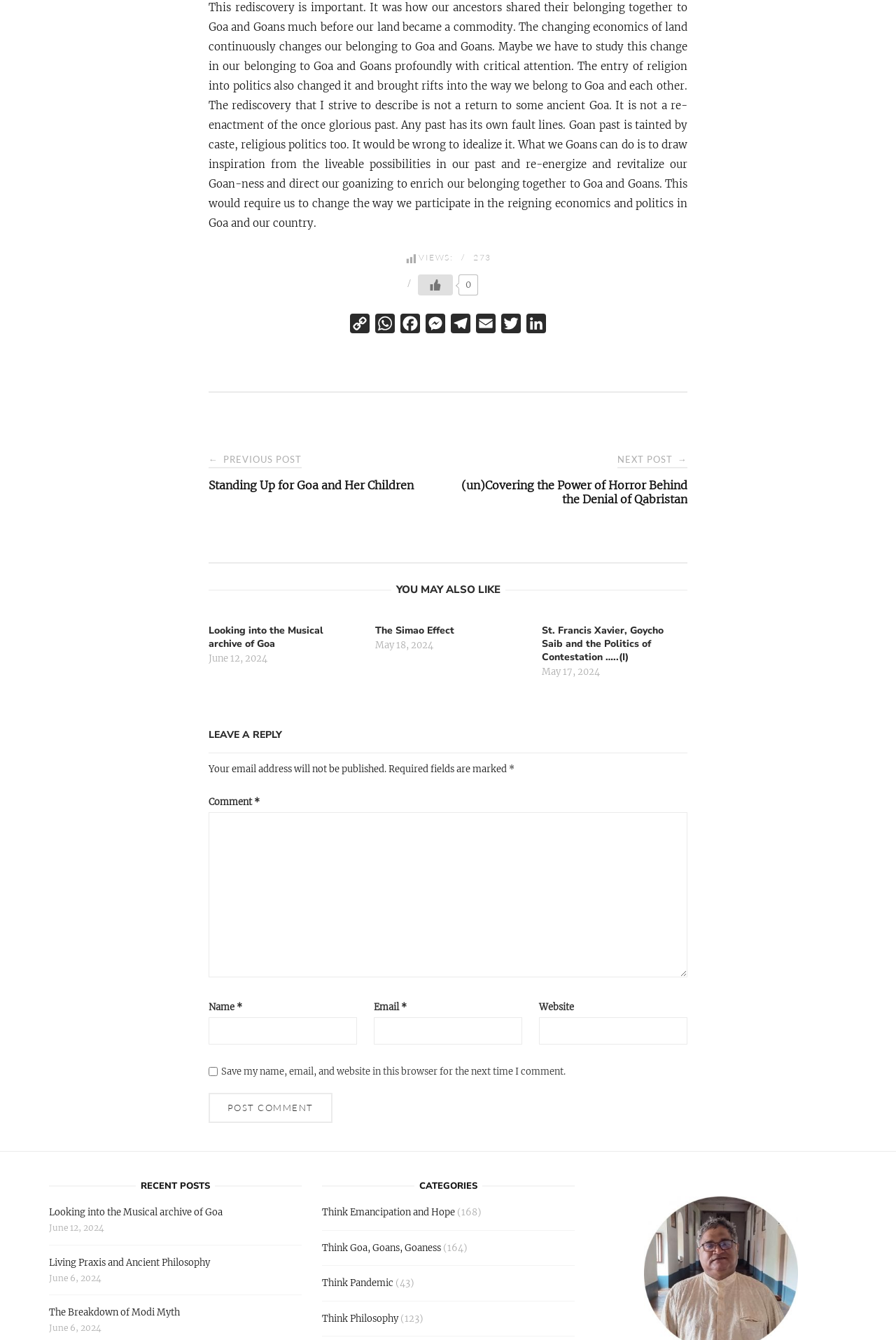Locate the UI element described as follows: "parent_node: Comment * name="comment"". Return the bounding box coordinates as four float numbers between 0 and 1 in the order [left, top, right, bottom].

[0.233, 0.606, 0.767, 0.729]